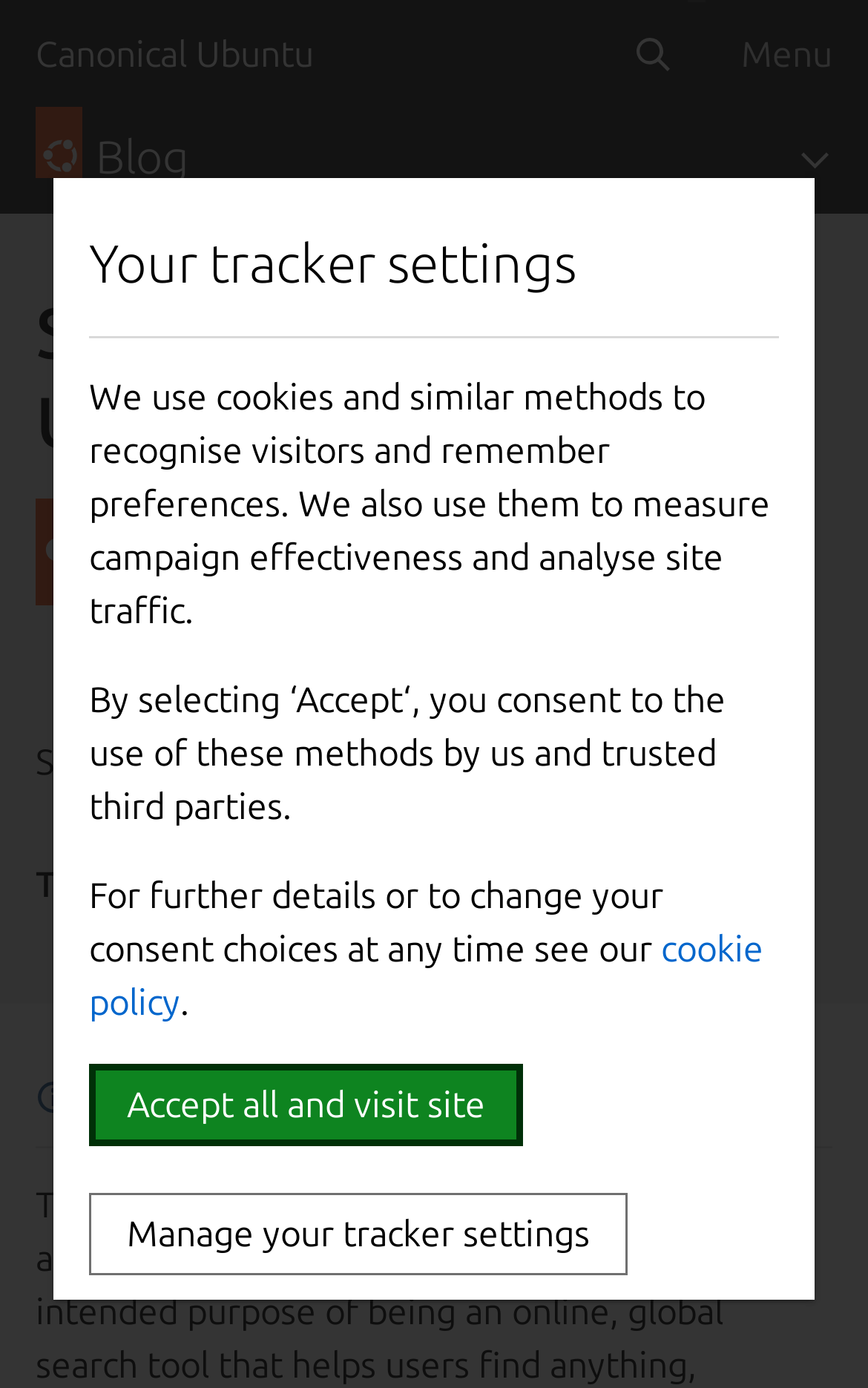Answer this question using a single word or a brief phrase:
What is the date of the article?

7 December 2012